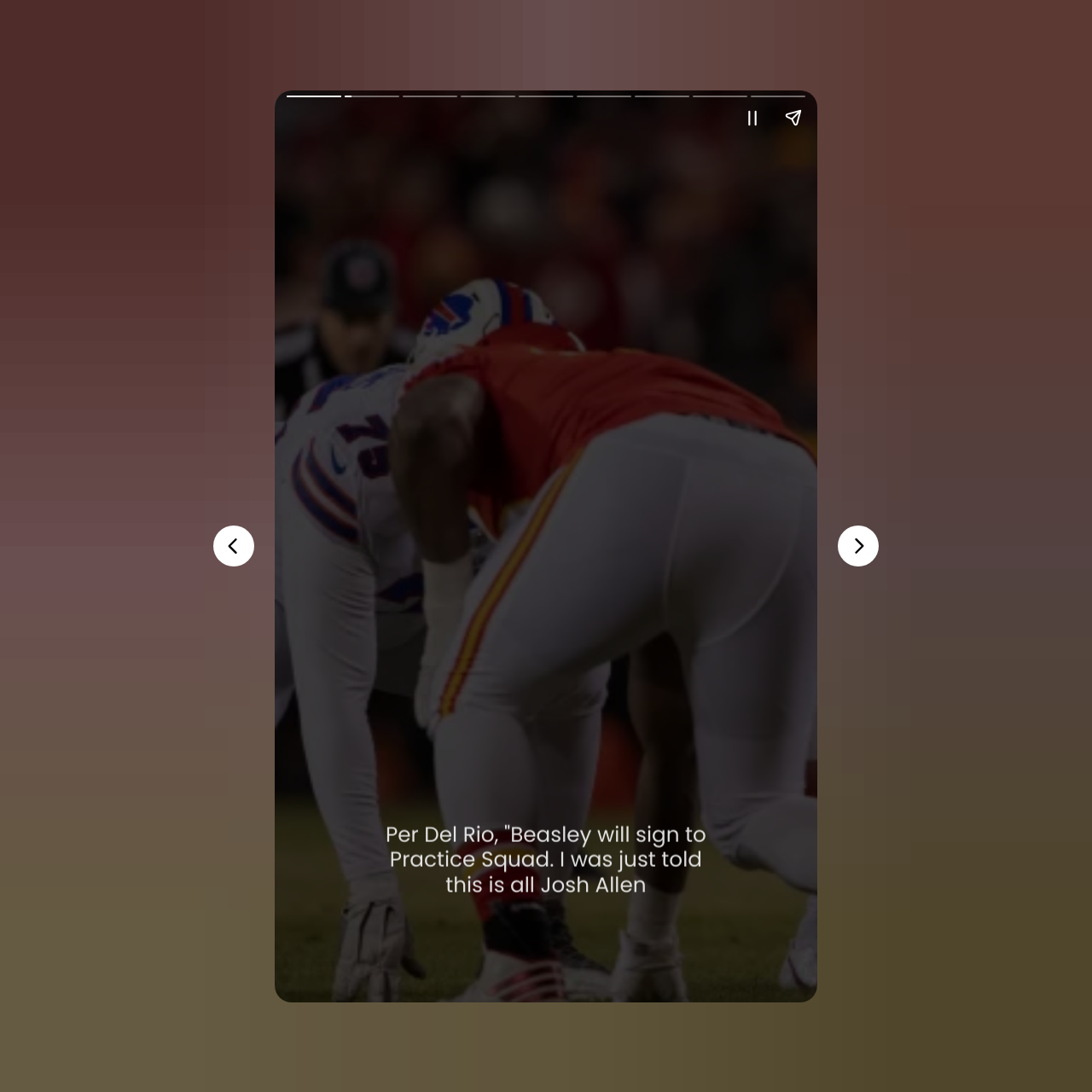Please find the bounding box coordinates (top-left x, top-left y, bottom-right x, bottom-right y) in the screenshot for the UI element described as follows: aria-label="Pause story"

[0.67, 0.089, 0.708, 0.126]